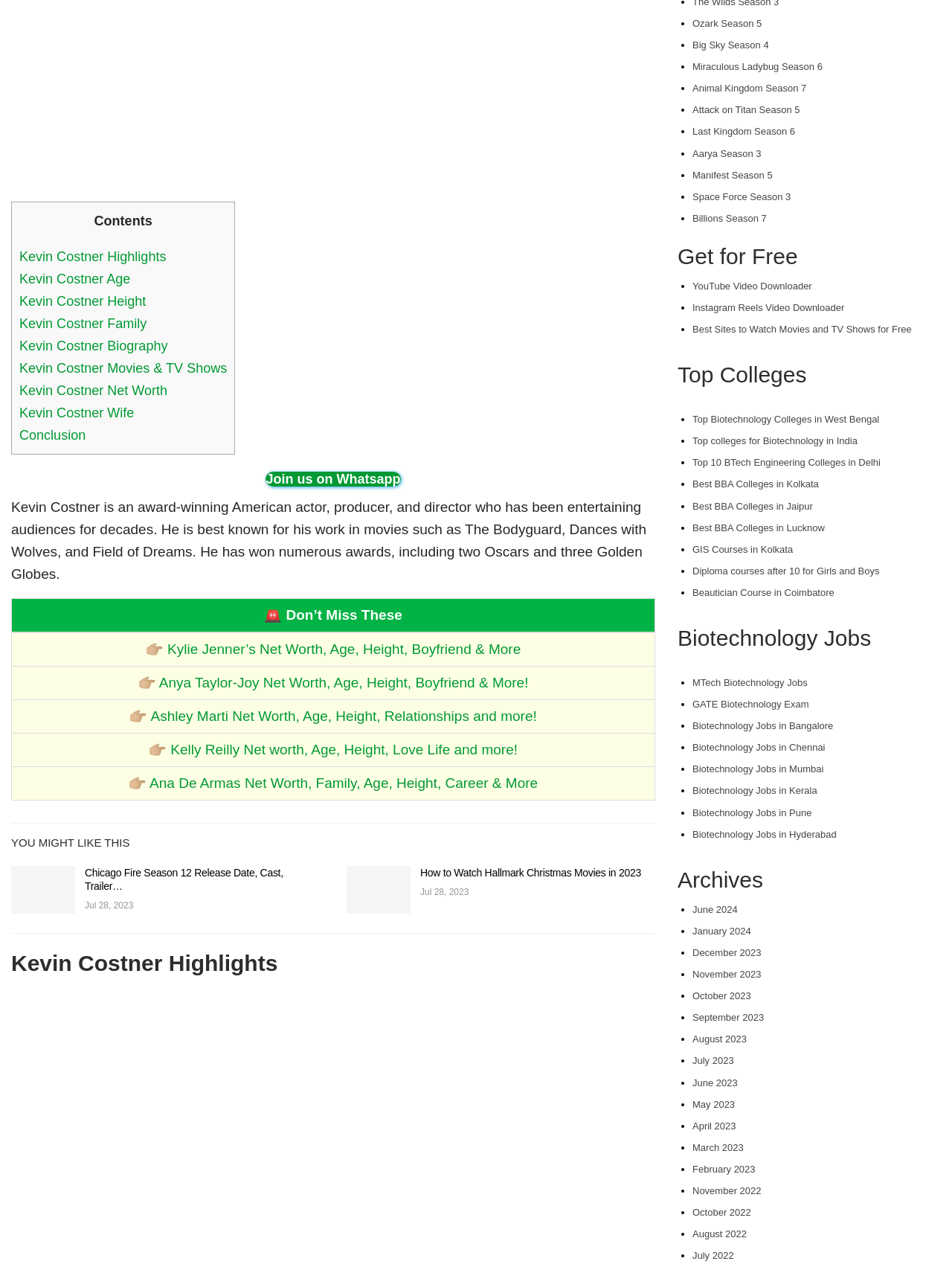Highlight the bounding box coordinates of the region I should click on to meet the following instruction: "Read the article".

None